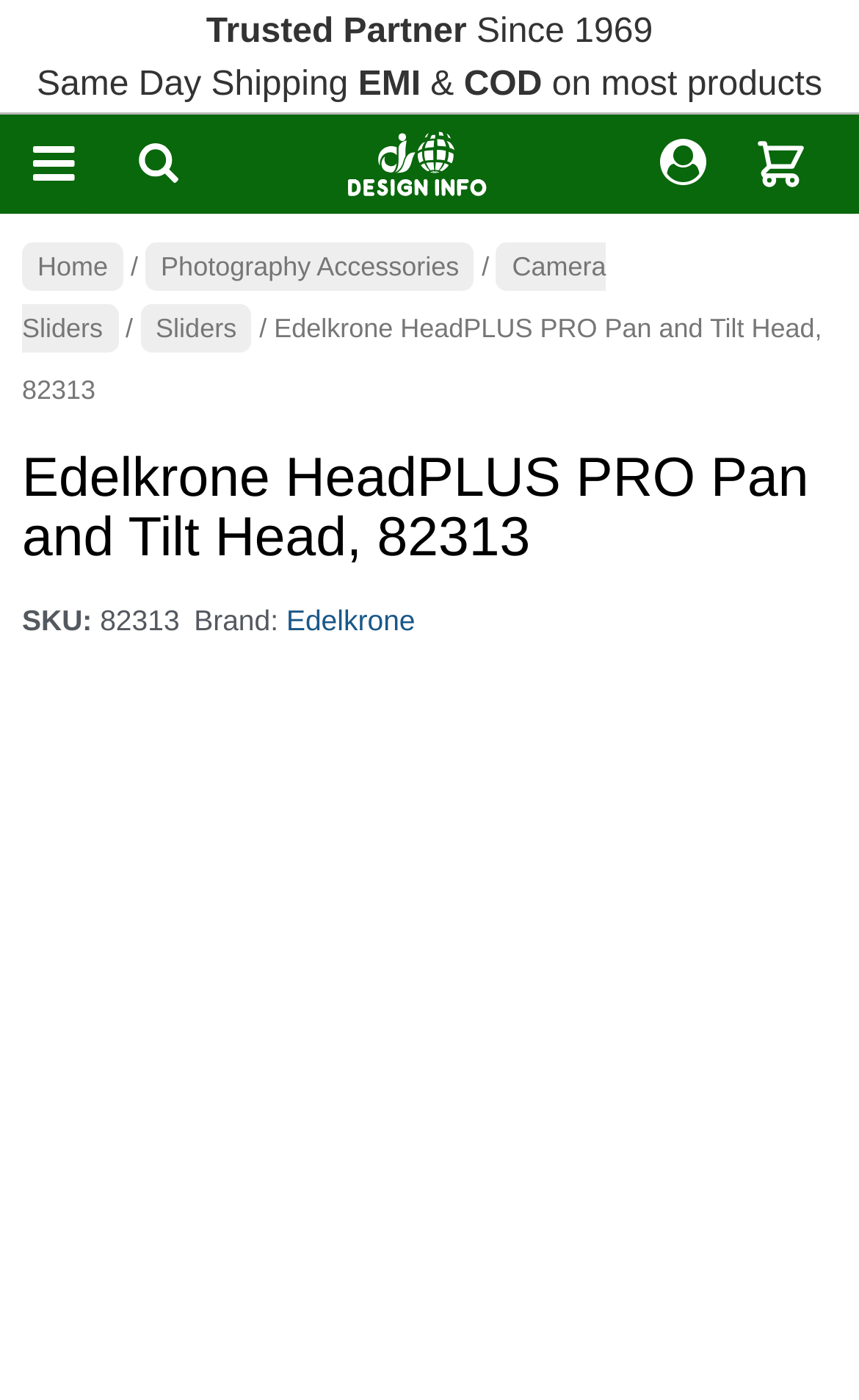What is the type of product?
Refer to the image and give a detailed response to the question.

I found the product category by looking at the breadcrumb navigation, which shows 'Photography Accessories' > 'Camera Sliders' > 'Edelkrone HeadPLUS PRO Pan and Tilt Head, 82313'.